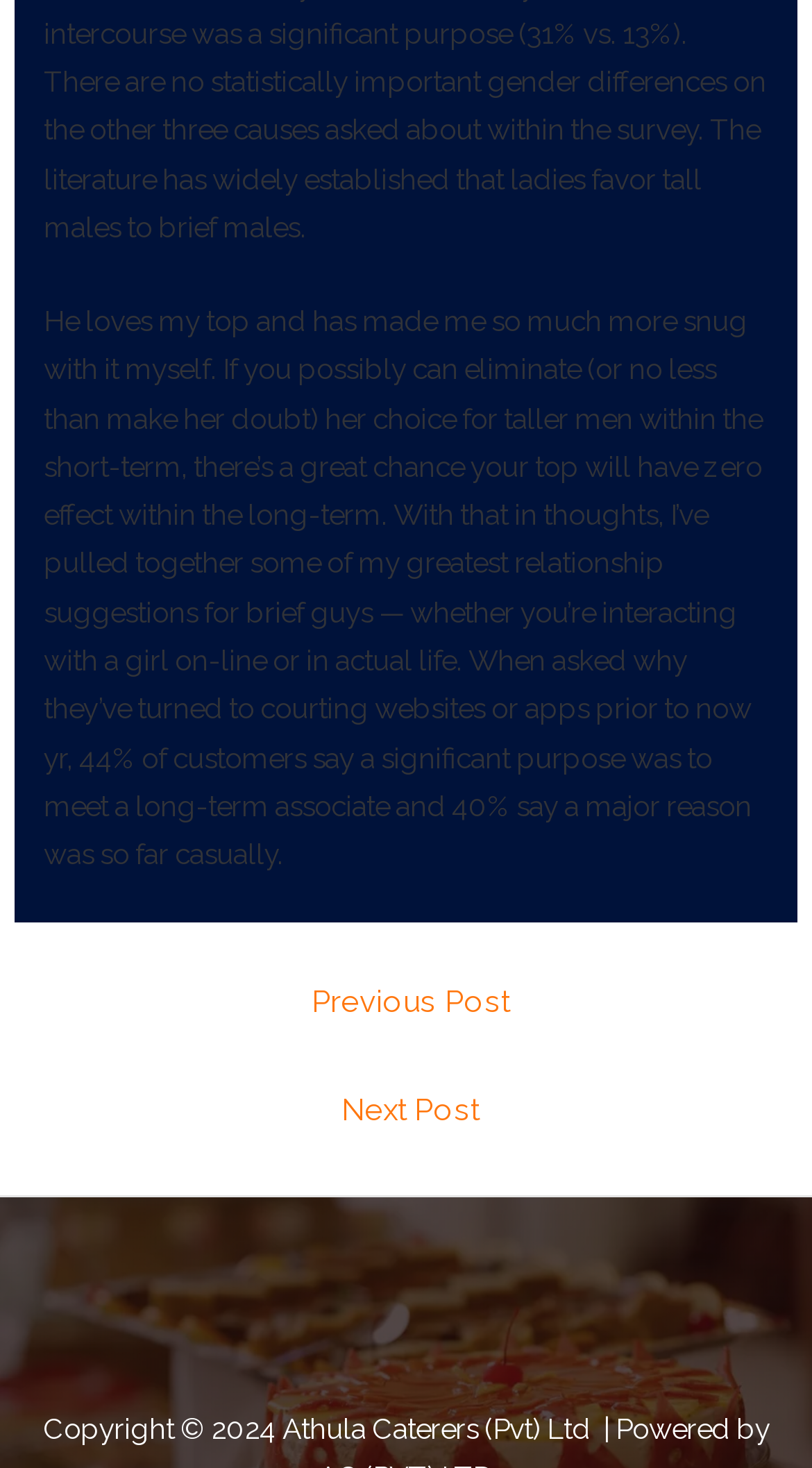What is the main topic of this webpage?
Refer to the image and provide a concise answer in one word or phrase.

Relationship